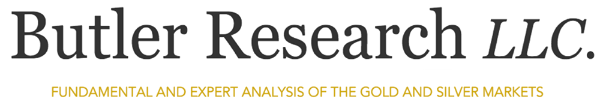Describe every detail you can see in the image.

The image features the logo and tagline of Butler Research LLC, prominently displayed with the name "Butler Research LLC." written in a bold, elegant font. Below the name, the tagline reads "FUNDAMENTAL AND EXPERT ANALYSIS OF THE GOLD AND SILVER MARKETS," emphasizing the company's focus on delivering detailed insights and analyses in the precious metals sector. The overall design reflects a professional and authoritative image, characteristic of a reputable research firm dedicated to the gold and silver markets.